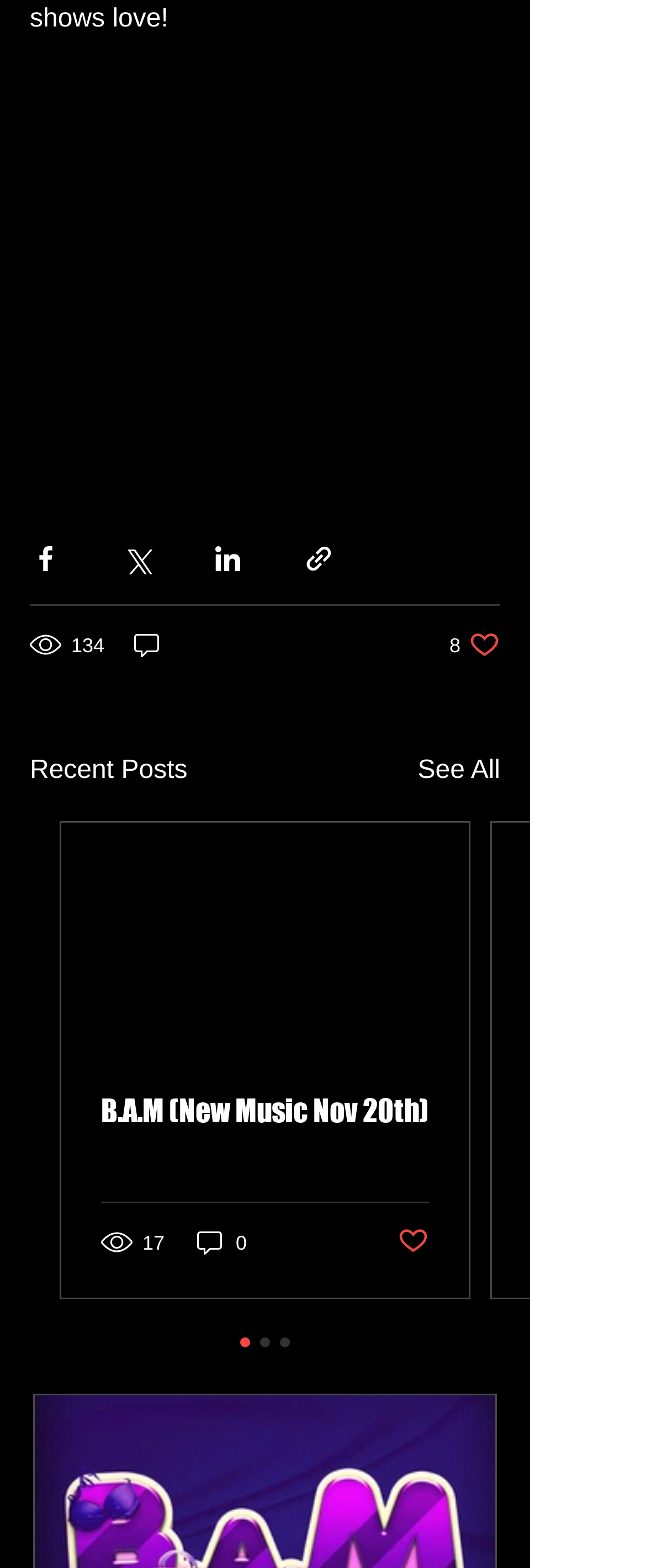Find the bounding box coordinates of the clickable area required to complete the following action: "View recent posts".

[0.046, 0.479, 0.29, 0.505]